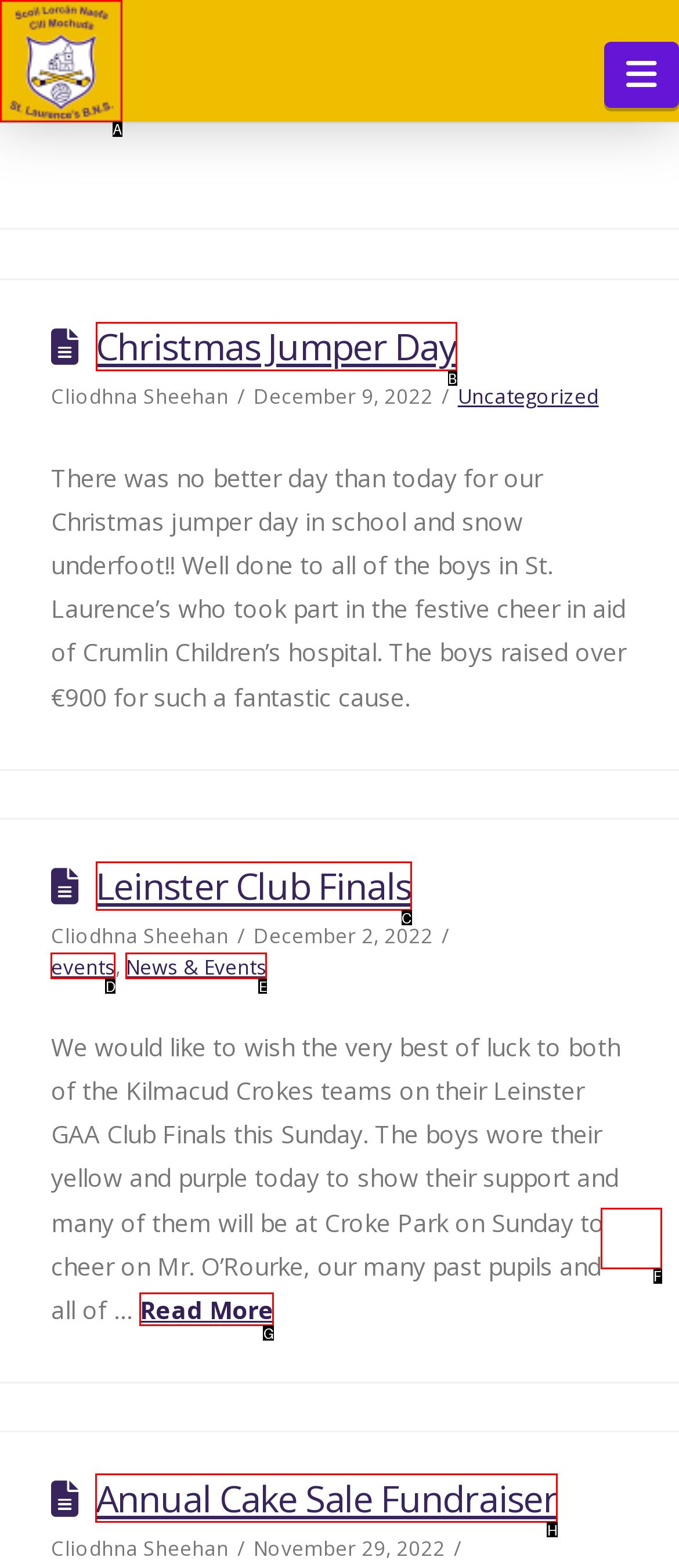Which lettered option should I select to achieve the task: Read more about Annual Cake Sale Fundraiser according to the highlighted elements in the screenshot?

H